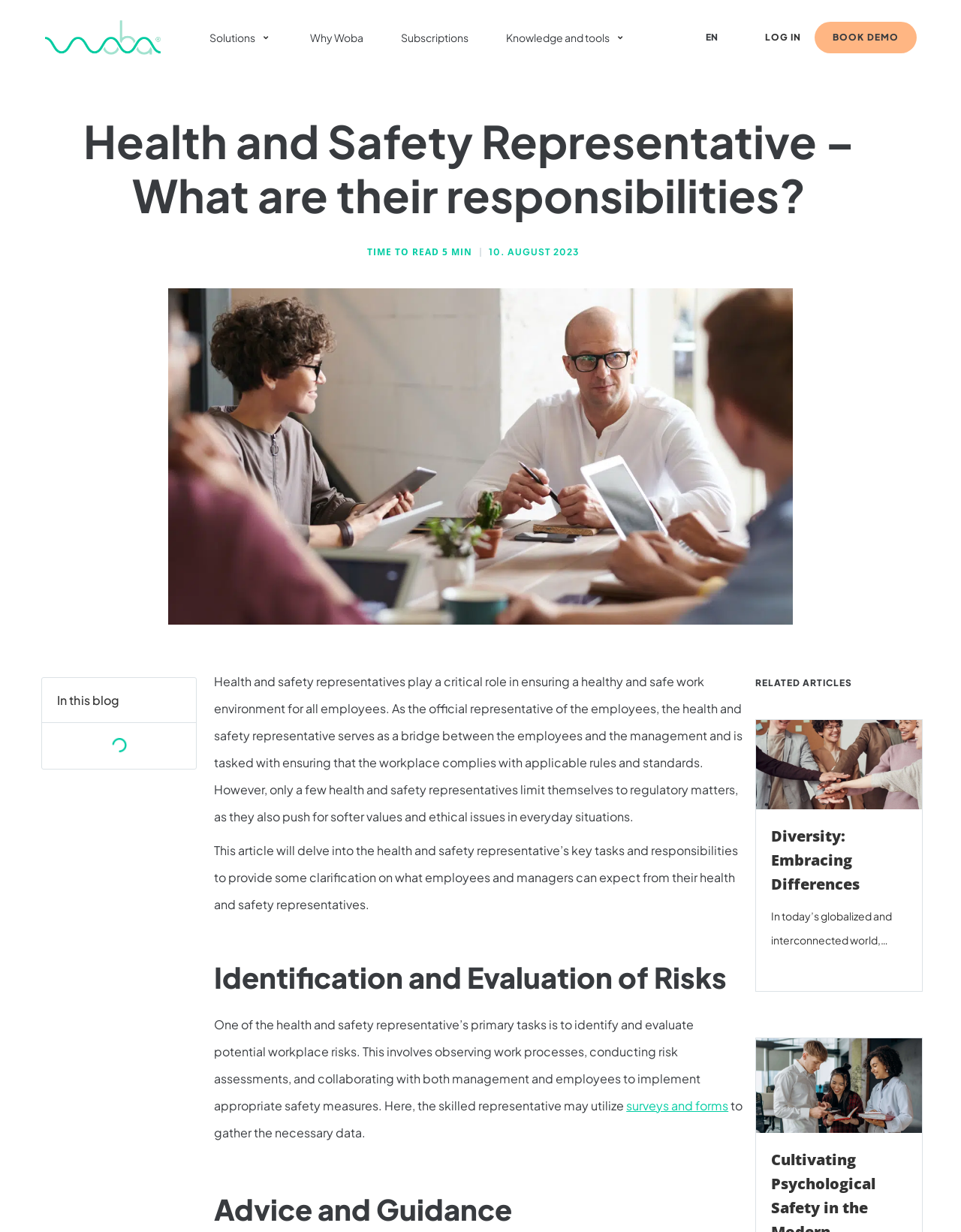What is one of the primary tasks of a health and safety representative?
Please respond to the question thoroughly and include all relevant details.

The webpage states that one of the primary tasks of a health and safety representative is to identify and evaluate potential workplace risks, which involves observing work processes, conducting risk assessments, and collaborating with both management and employees to implement appropriate safety measures.